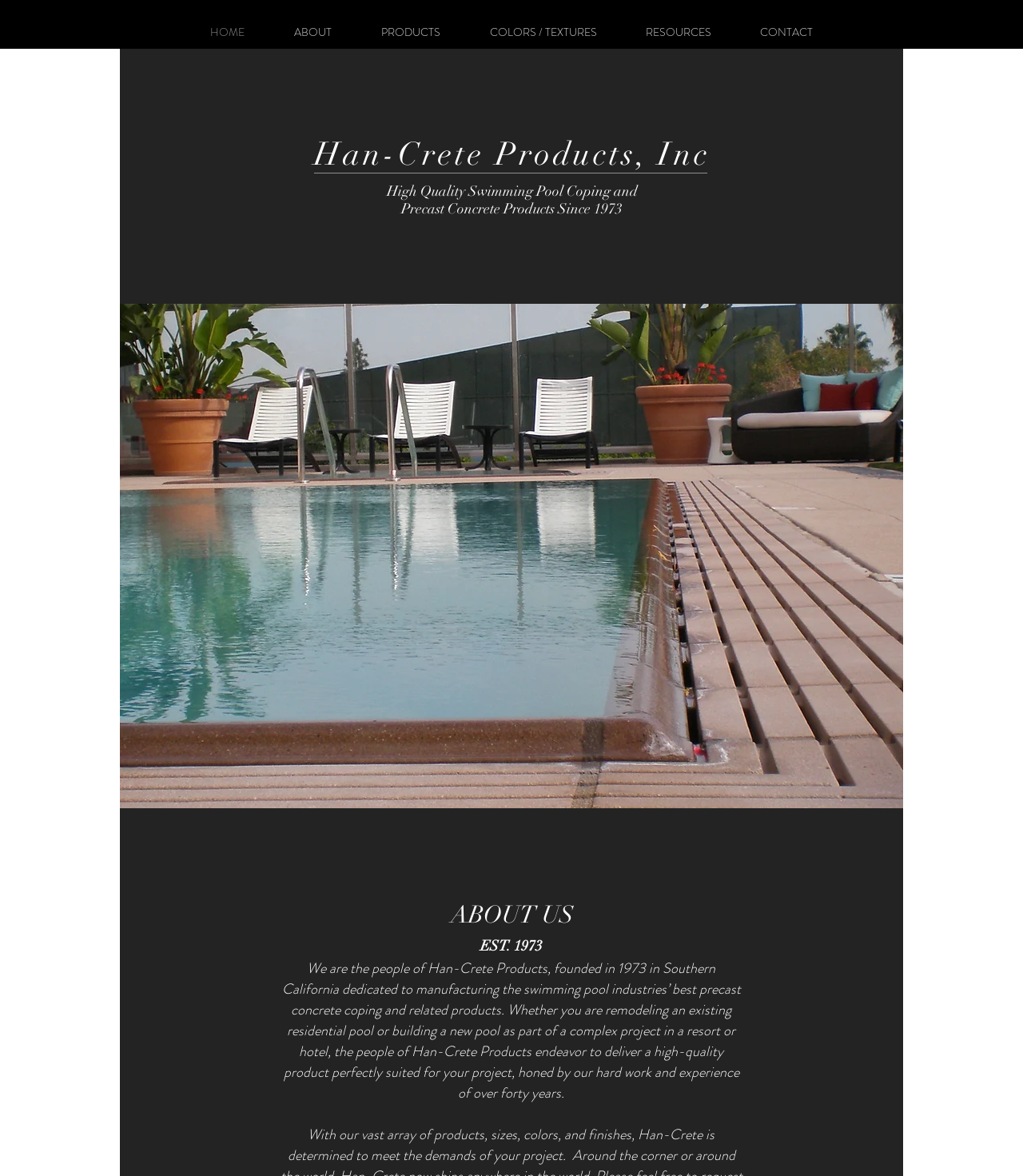What is the company's experience?
Please describe in detail the information shown in the image to answer the question.

I found the company's experience by looking at the StaticText element with the text '...honed by our hard work and experience of over forty years.' which is located in the ABOUT section of the webpage.